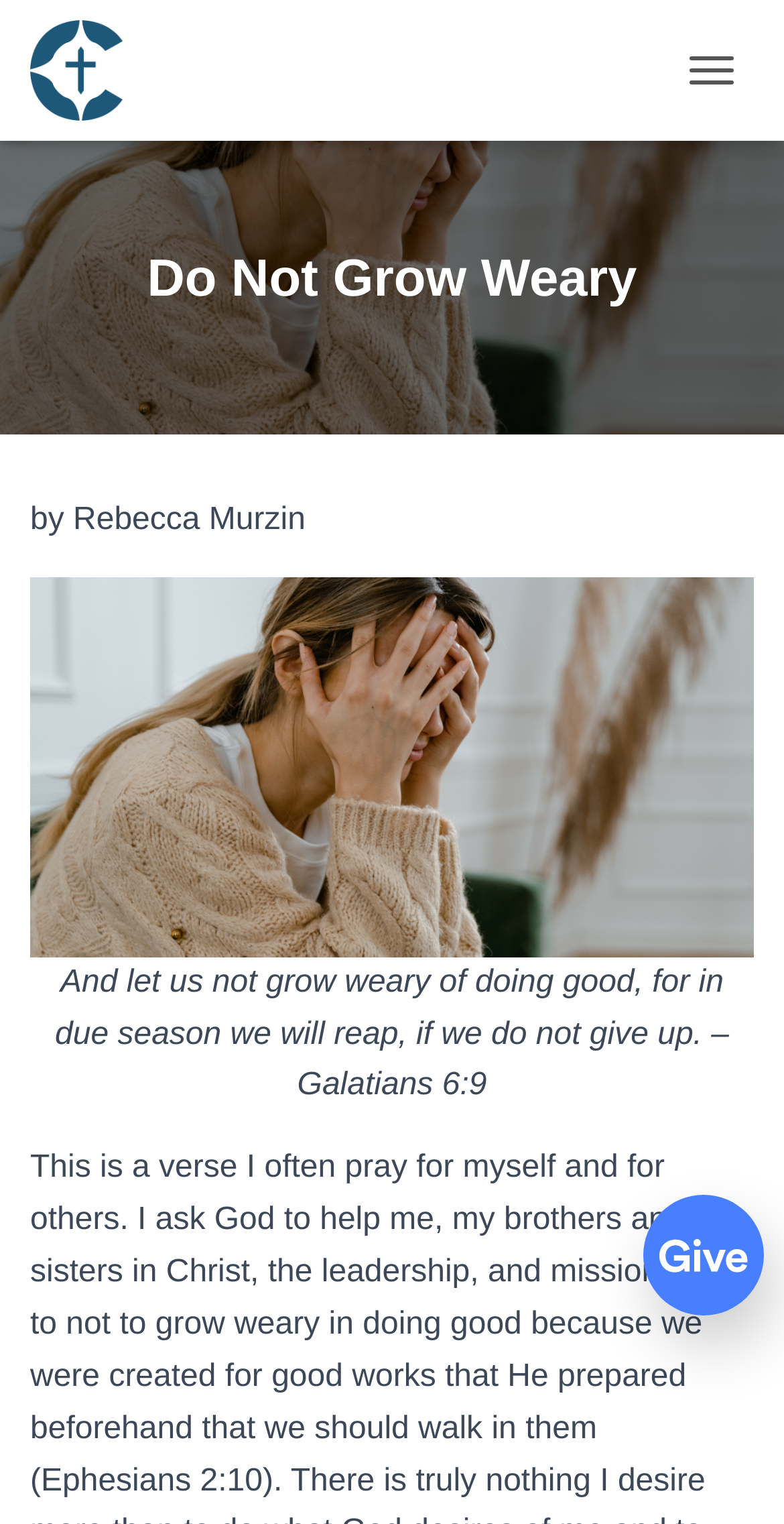Extract the bounding box of the UI element described as: "parent_node: TOGGLE NAVIGATION".

[0.833, 0.791, 0.962, 0.857]